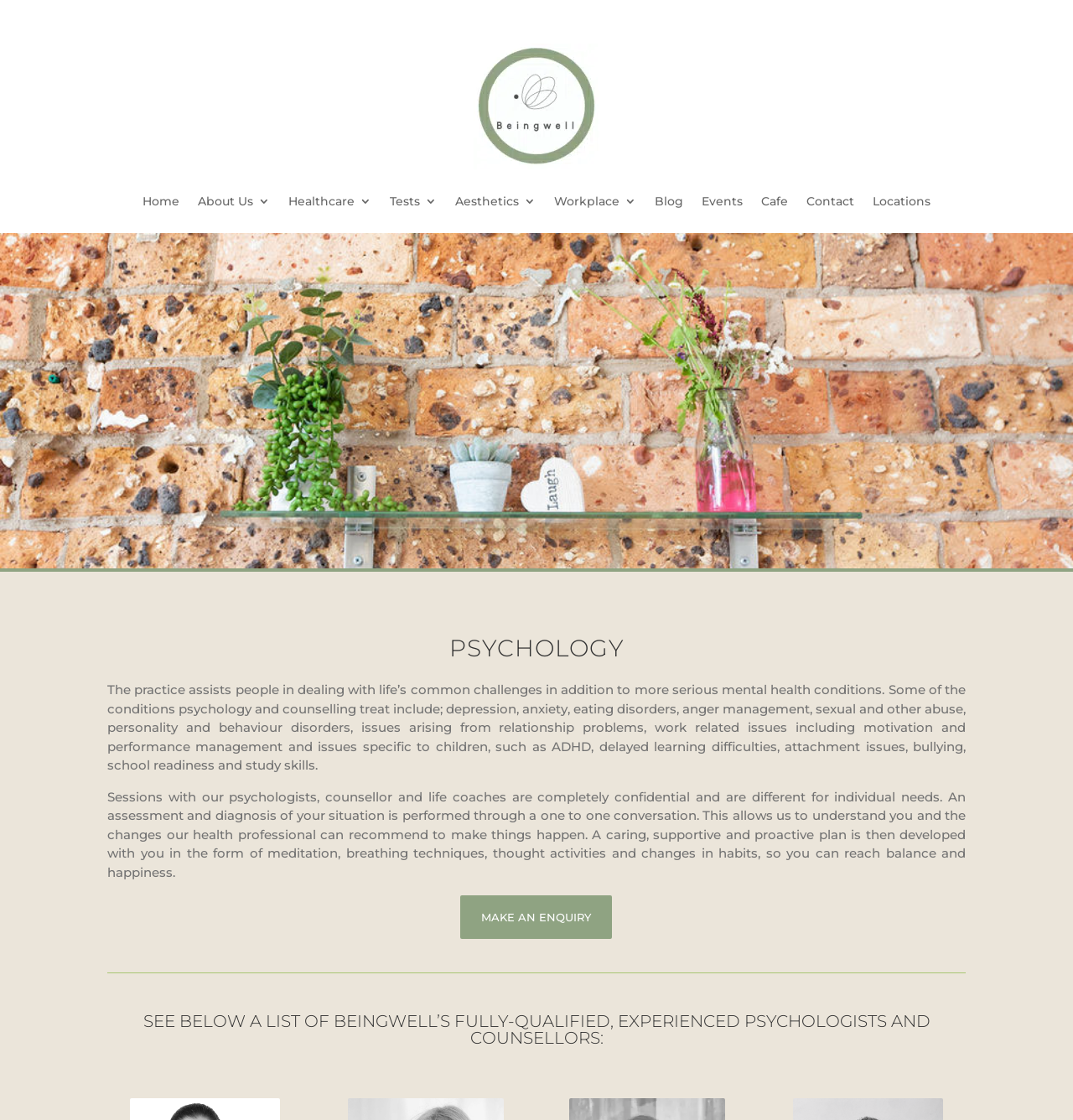Provide a short answer to the following question with just one word or phrase: What can be done to make an enquiry?

Click 'MAKE AN ENQUIRY'